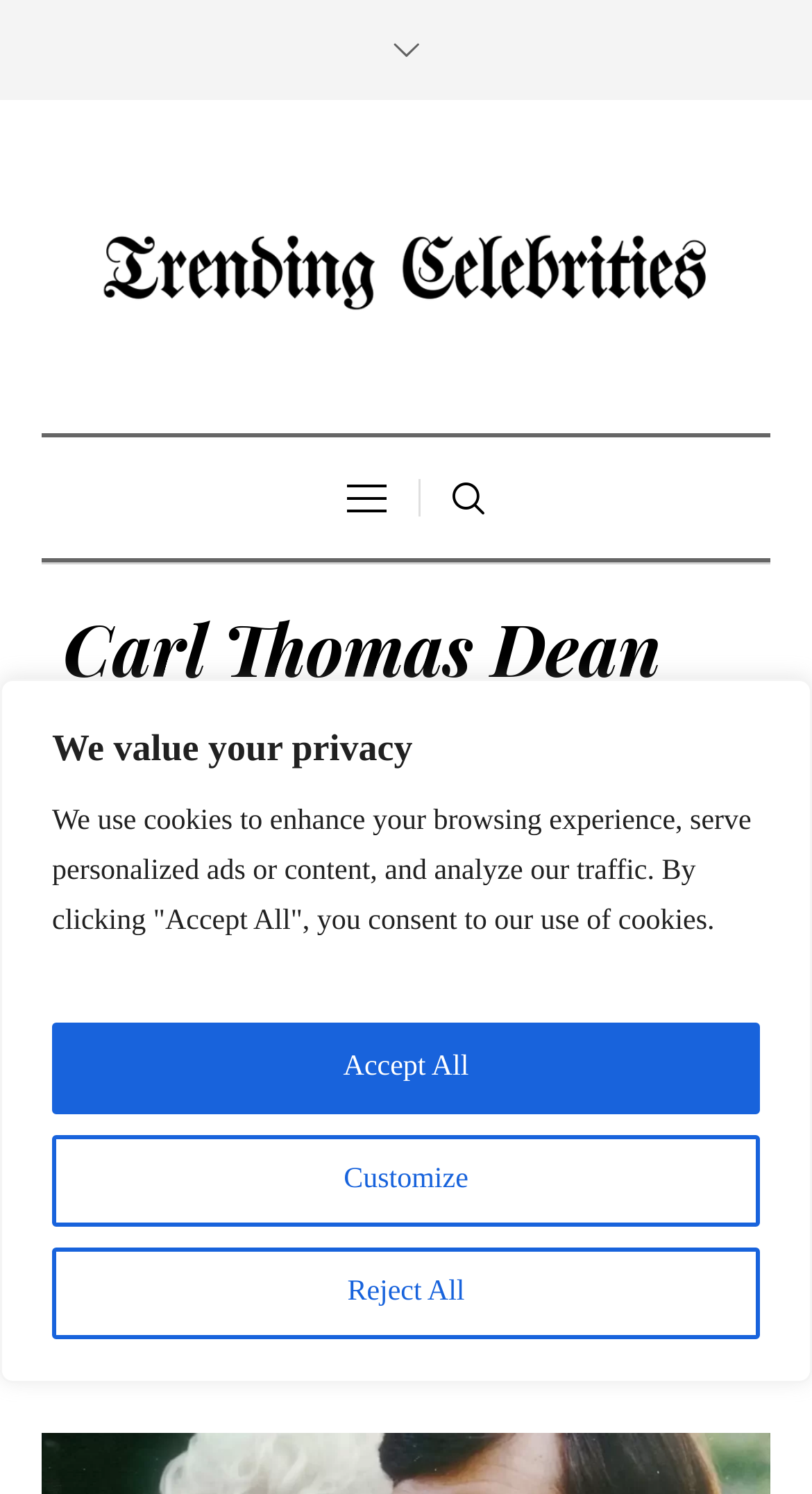Extract the bounding box coordinates of the UI element described: "Latest". Provide the coordinates in the format [left, top, right, bottom] with values ranging from 0 to 1.

[0.051, 0.735, 0.178, 0.756]